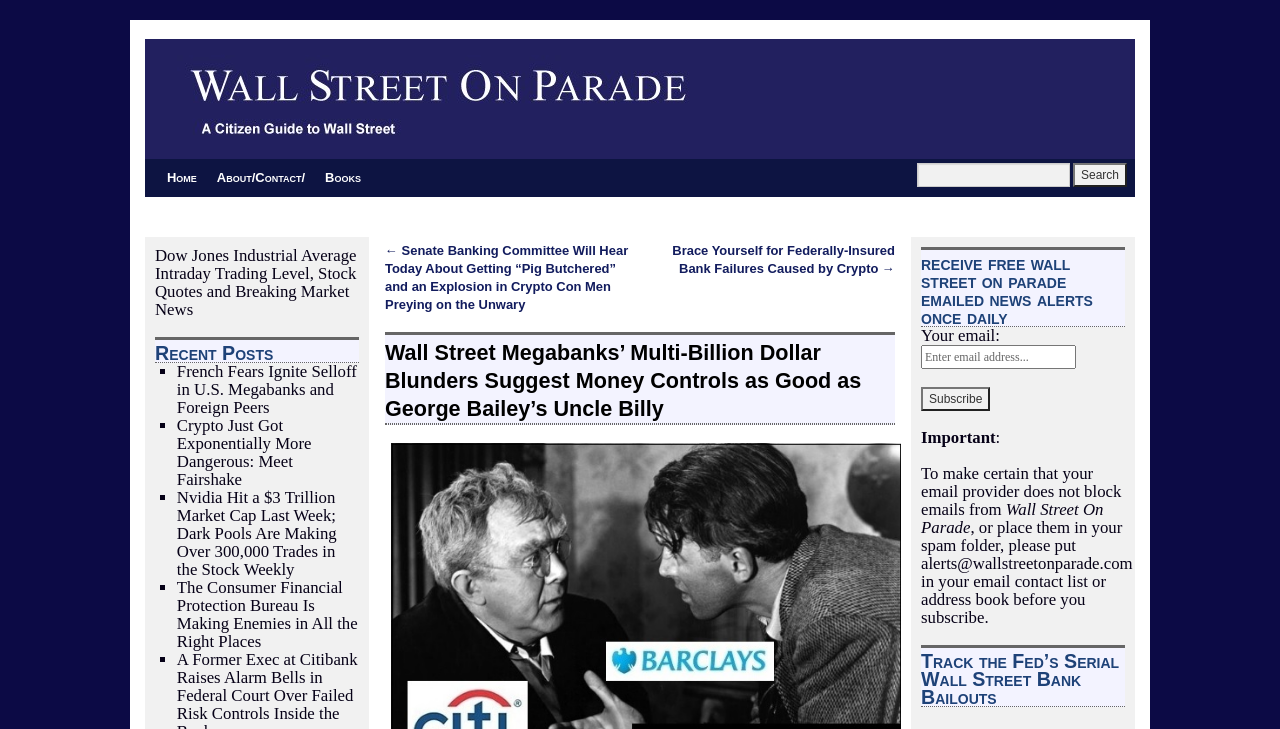Summarize the webpage with a detailed and informative caption.

This webpage appears to be a news article or blog post from Wall Street On Parade, a financial news website. At the top of the page, there are three links: "Home", "About/Contact/", and "Books", aligned horizontally. To the right of these links, there is a search bar with a textbox and a "Search" button.

Below the search bar, there are two links to other news articles, one titled "Senate Banking Committee Will Hear Today About Getting “Pig Butchered” and an Explosion in Crypto Con Men Preying on the Unwary" and another titled "Brace Yourself for Federally-Insured Bank Failures Caused by Crypto". 

The main article's title, "Wall Street Megabanks’ Multi-Billion Dollar Blunders Suggest Money Controls as Good as George Bailey’s Uncle Billy", is displayed prominently in the middle of the page. Below the title, there is a link to the same article.

On the left side of the page, there is a section titled "Recent Posts" with a list of five news article links, each preceded by a bullet point. The articles' titles include "French Fears Ignite Selloff in U.S. Megabanks and Foreign Peers", "Crypto Just Got Exponentially More Dangerous: Meet Fairshake", and others.

On the right side of the page, there is a section where users can subscribe to receive free emailed news alerts once daily. This section includes a textbox to enter an email address, a "Subscribe" button, and some instructions on how to ensure that the email provider does not block emails from Wall Street On Parade.

Below the subscription section, there is a heading titled "Track the Fed’s Serial Wall Street Bank Bailouts" and a small amount of text.